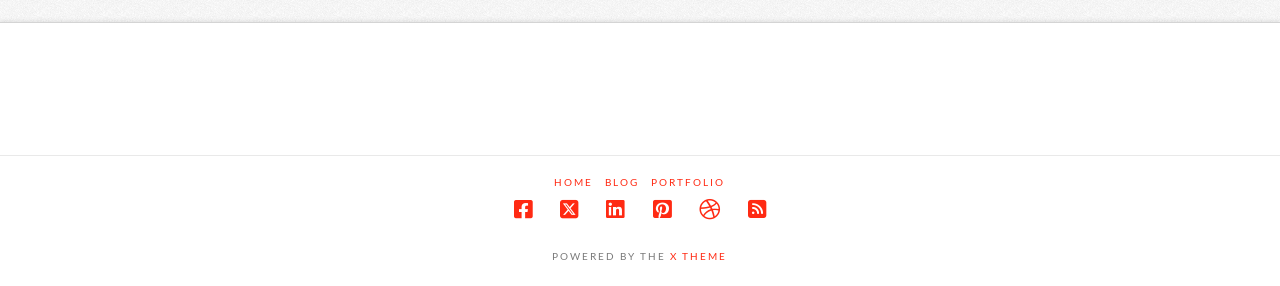Using the information in the image, could you please answer the following question in detail:
What is the last link in the top navigation menu?

I looked at the top navigation menu and found the links 'HOME', 'BLOG', and 'PORTFOLIO' in that order, so the last link is 'PORTFOLIO'.